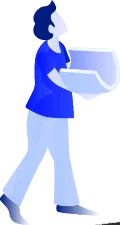What is the theme of the image?
Can you provide an in-depth and detailed response to the question?

The image features a stylized illustration of a person carrying a large item, likely a box or container, emphasizing the theme of handling and transportation, which aligns with themes of support and service.